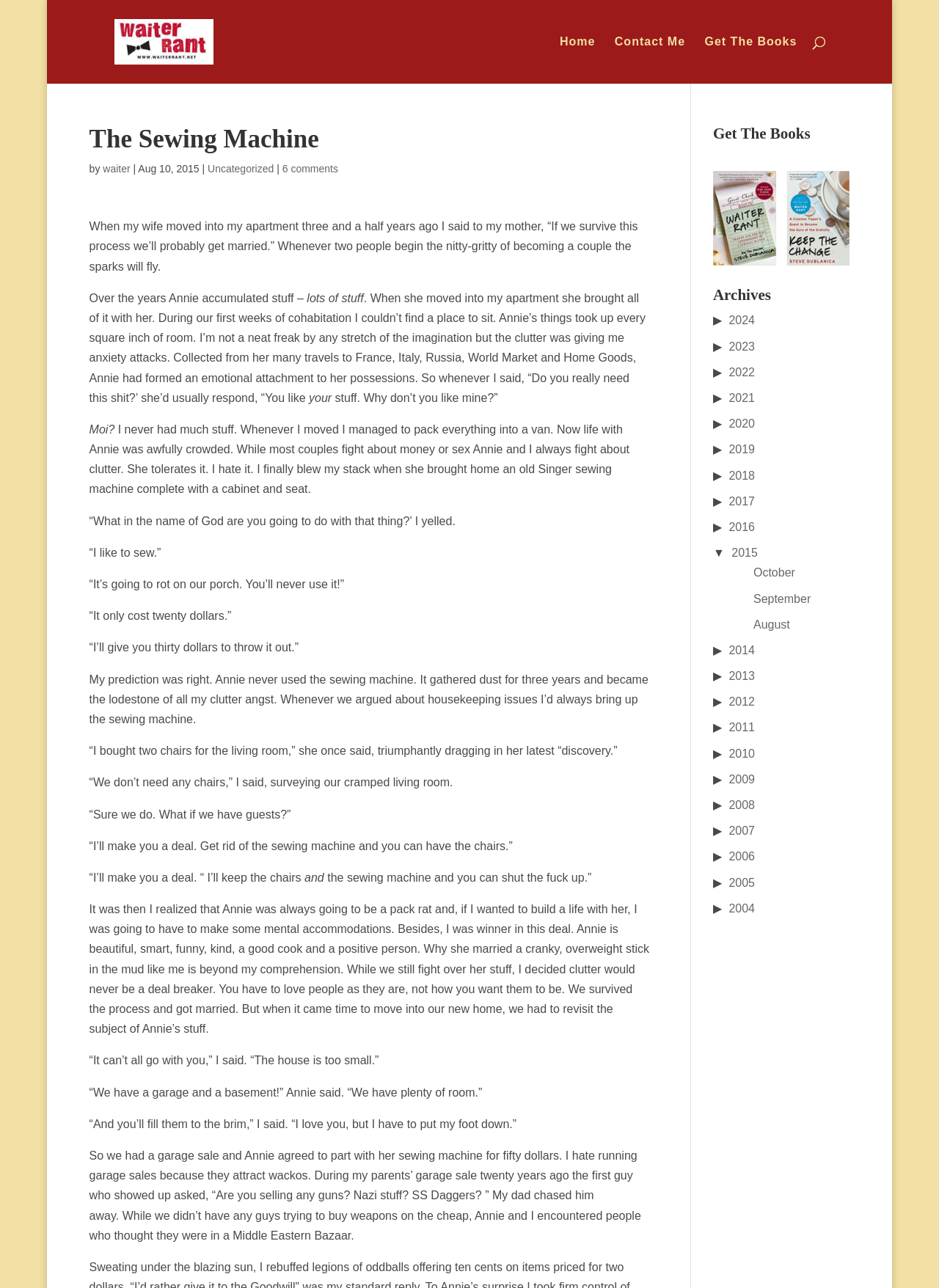Based on the element description, predict the bounding box coordinates (top-left x, top-left y, bottom-right x, bottom-right y) for the UI element in the screenshot: Twitter

[0.862, 0.663, 0.984, 0.686]